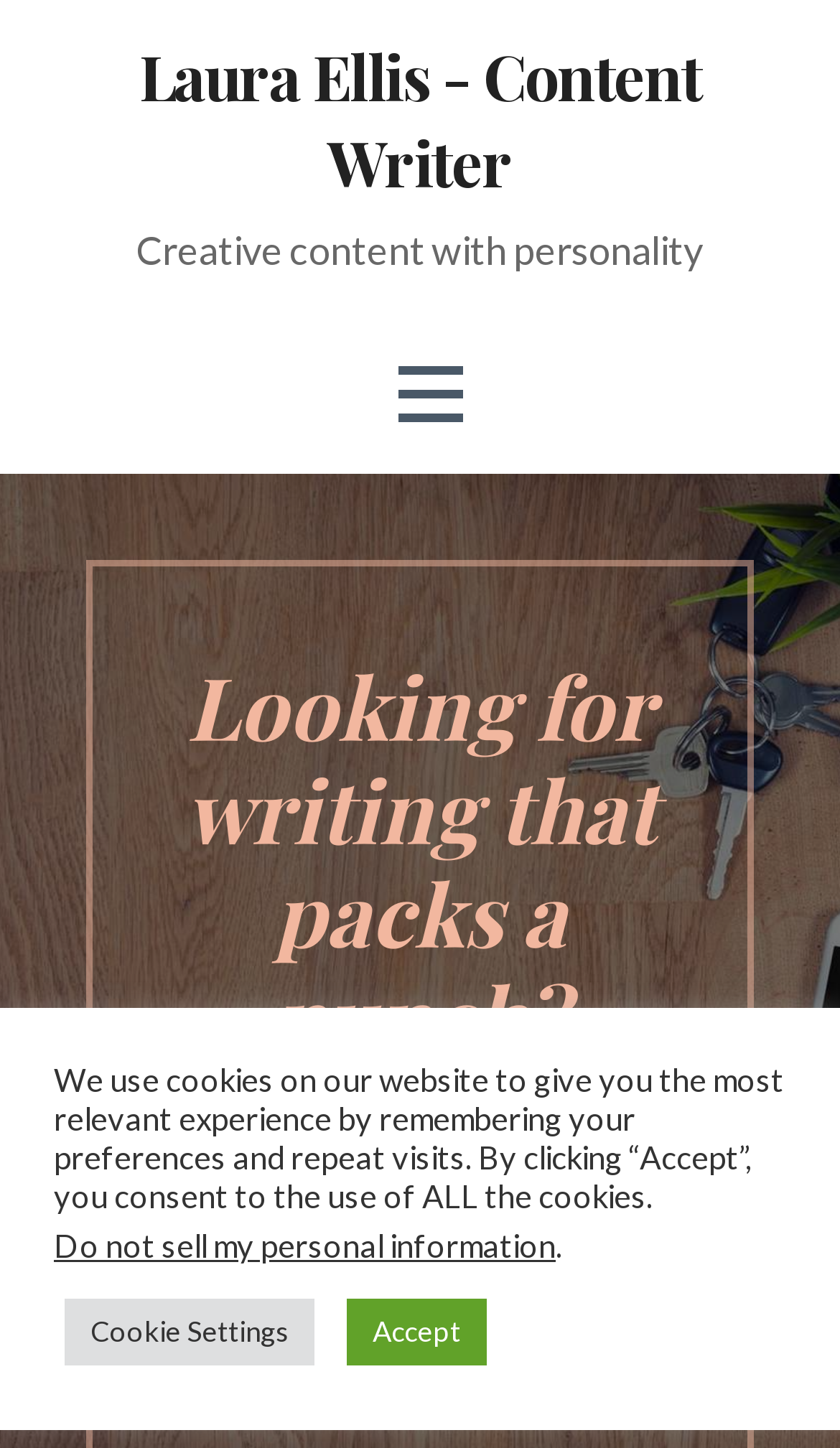What is the tone of the writer's content?
Provide a detailed and well-explained answer to the question.

From the StaticText 'Creative content with personality' and 'Ditch the boring paint-by-numbers marketing. I do online copy and content with personality for creative individuals and small businesses.', we can infer that the tone of the writer's content is personality-driven.